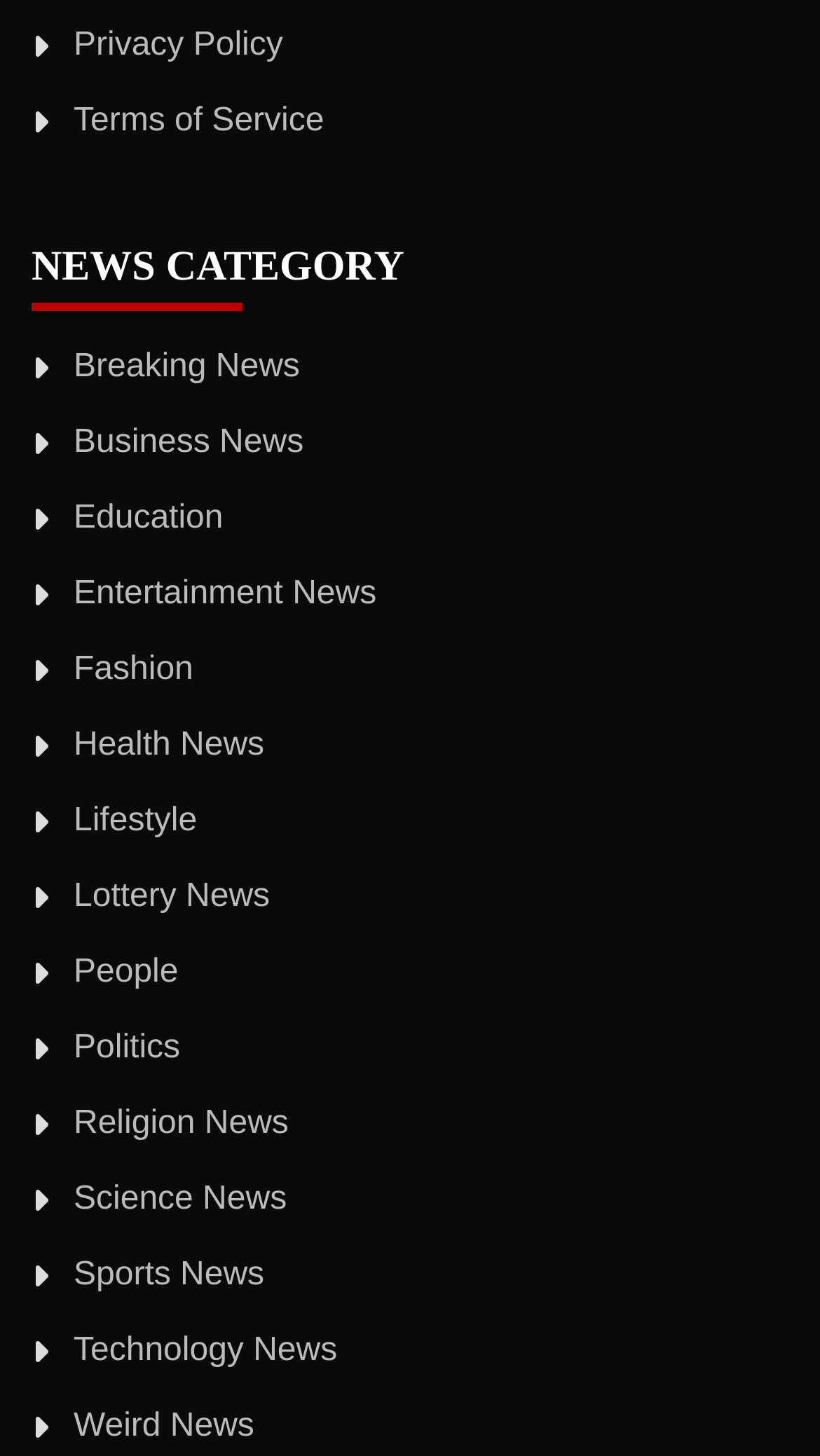How many news categories are available?
Can you give a detailed and elaborate answer to the question?

I counted the number of links under the 'NEWS CATEGORY' heading, and there are 18 links, each representing a different news category.